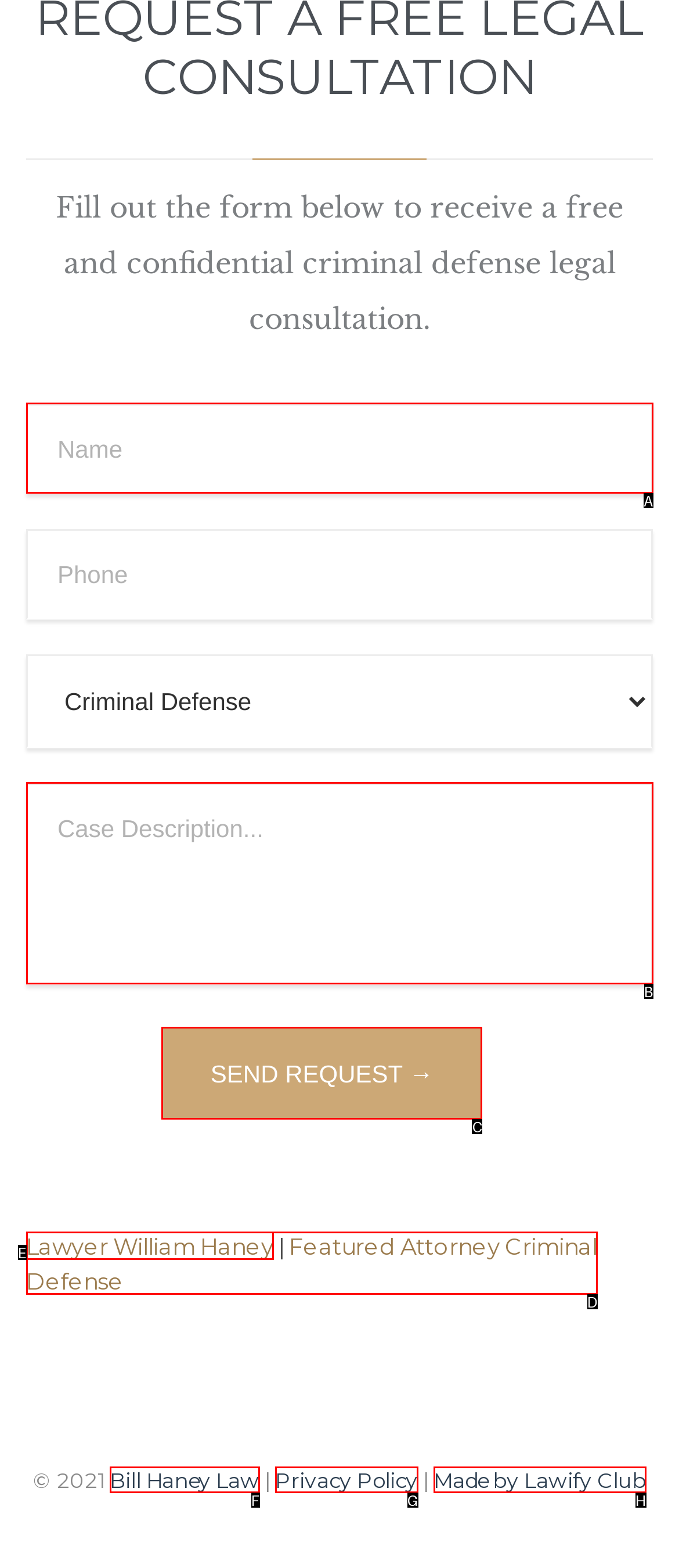Which option should be clicked to execute the task: Click the SEND REQUEST button?
Reply with the letter of the chosen option.

C